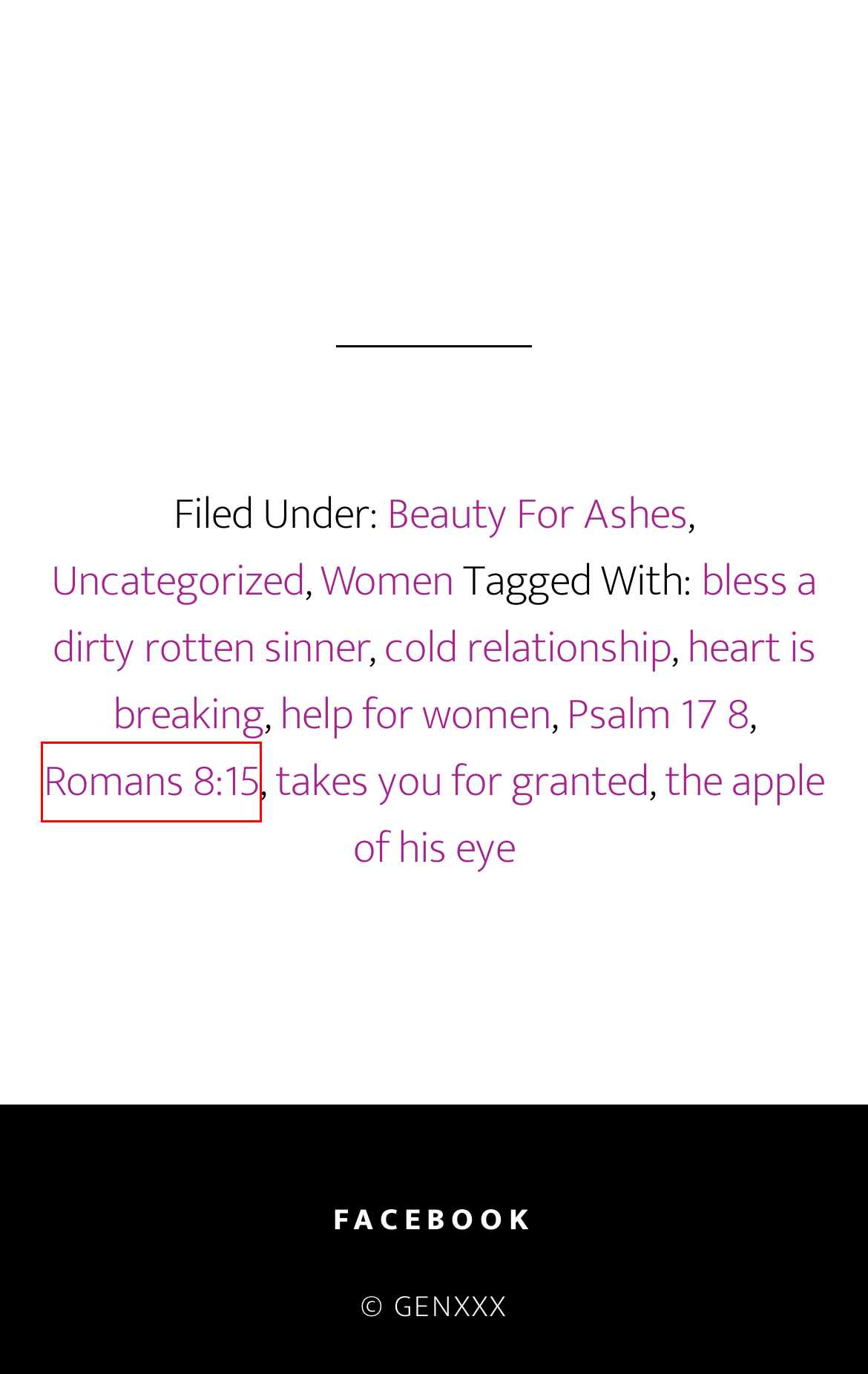Consider the screenshot of a webpage with a red bounding box and select the webpage description that best describes the new page that appears after clicking the element inside the red box. Here are the candidates:
A. Psalm 17 8 Archives - Gen3x
B. bless a dirty rotten sinner Archives - Gen3x
C. Romans 8:15 Archives - Gen3x
D. Women Archives - Gen3x
E. Beauty For Ashes Archives - Gen3x
F. heart is breaking Archives - Gen3x
G. takes you for granted Archives - Gen3x
H. Uncategorized Archives - Gen3x

C